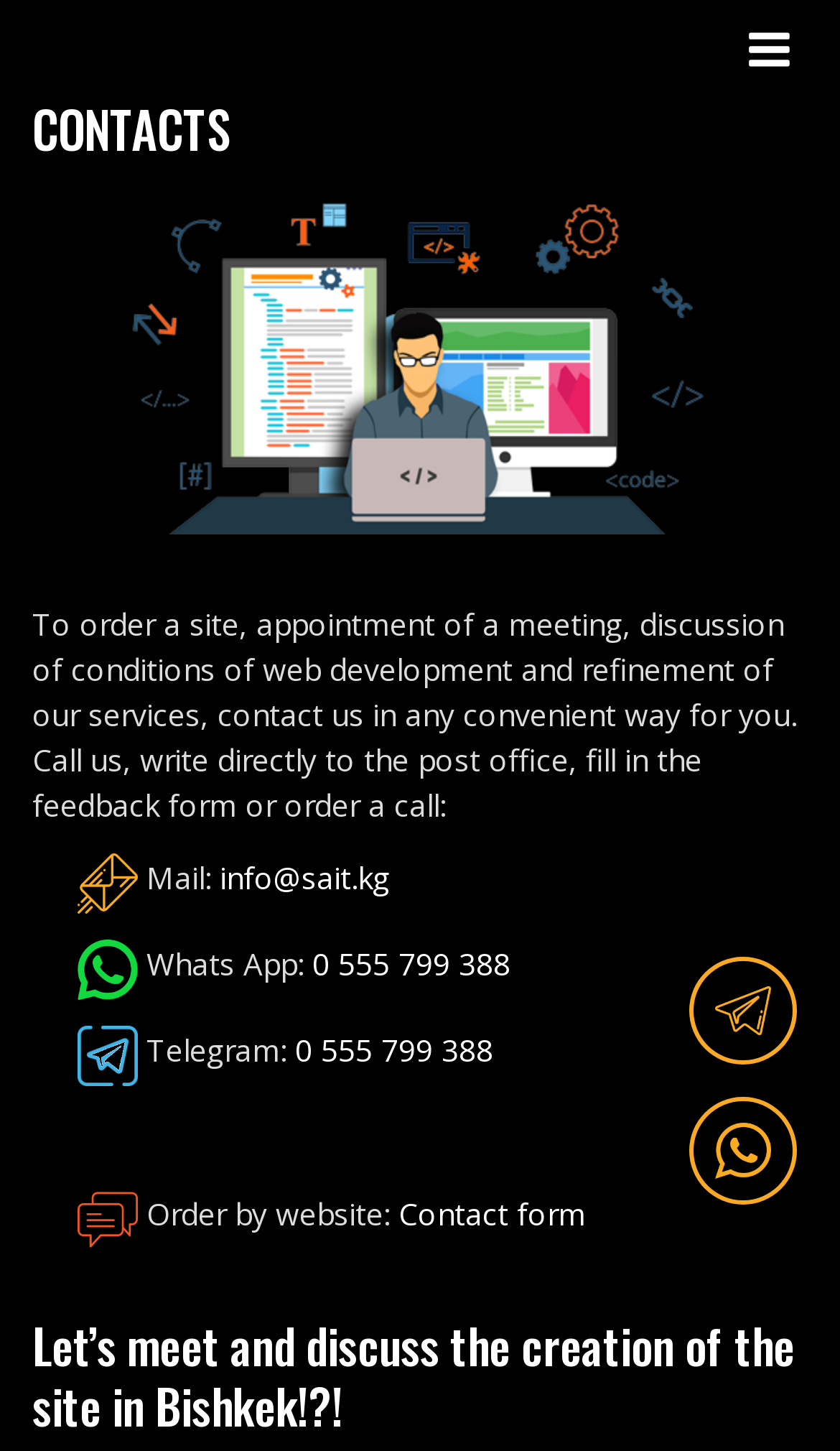What is the company's website?
Look at the image and answer the question with a single word or phrase.

sait.kg